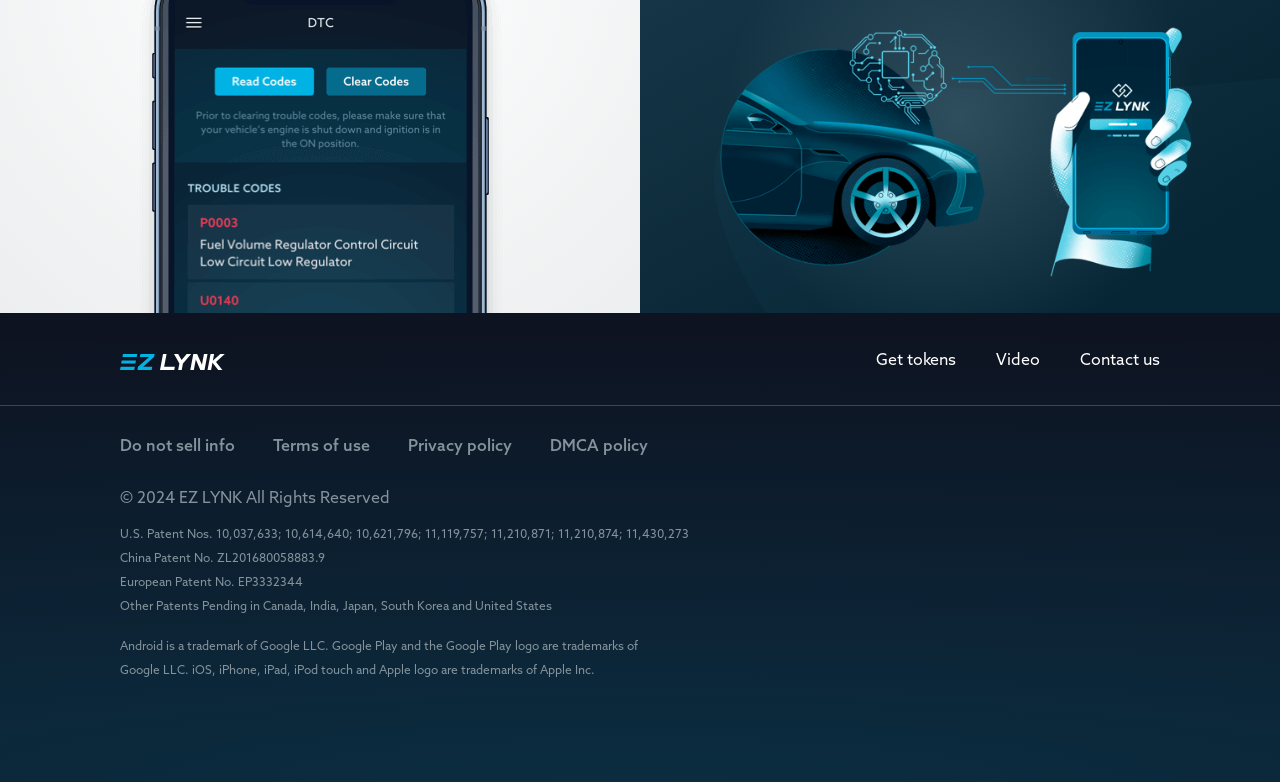Determine the bounding box coordinates of the area to click in order to meet this instruction: "Contact us".

[0.844, 0.446, 0.906, 0.473]